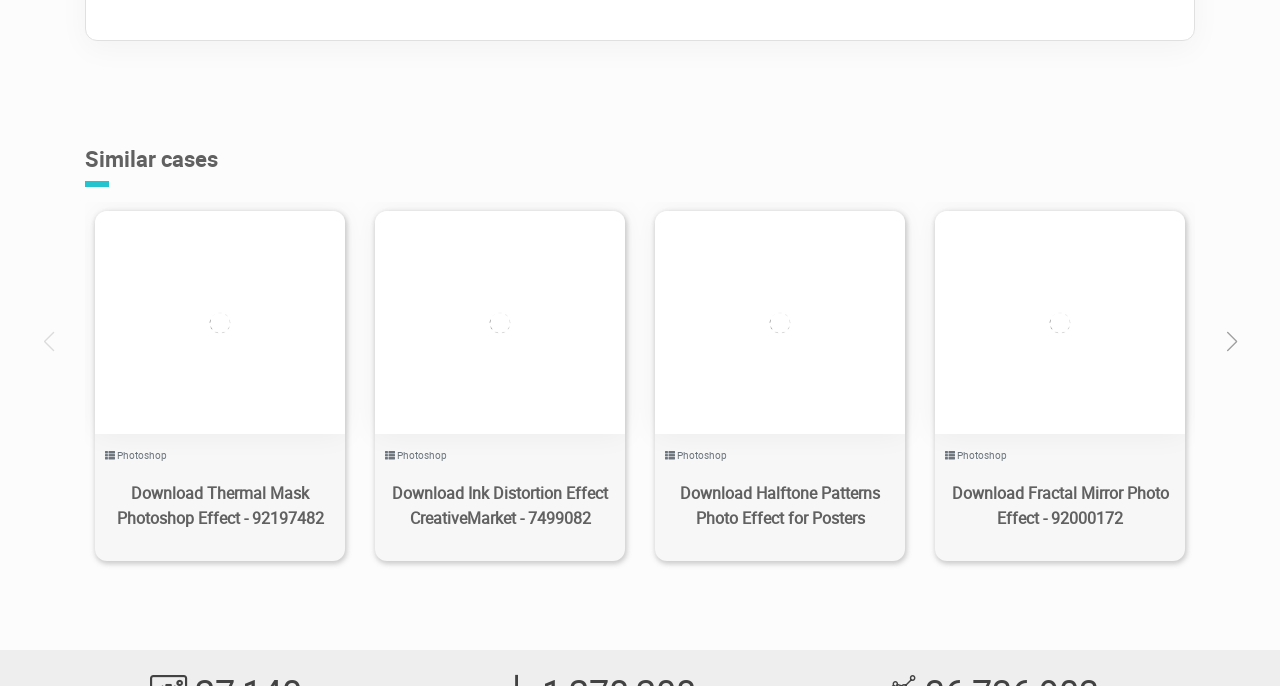Give the bounding box coordinates for this UI element: "parent_node: 144 aria-label="Next slide"". The coordinates should be four float numbers between 0 and 1, arranged as [left, top, right, bottom].

[0.952, 0.466, 0.973, 0.53]